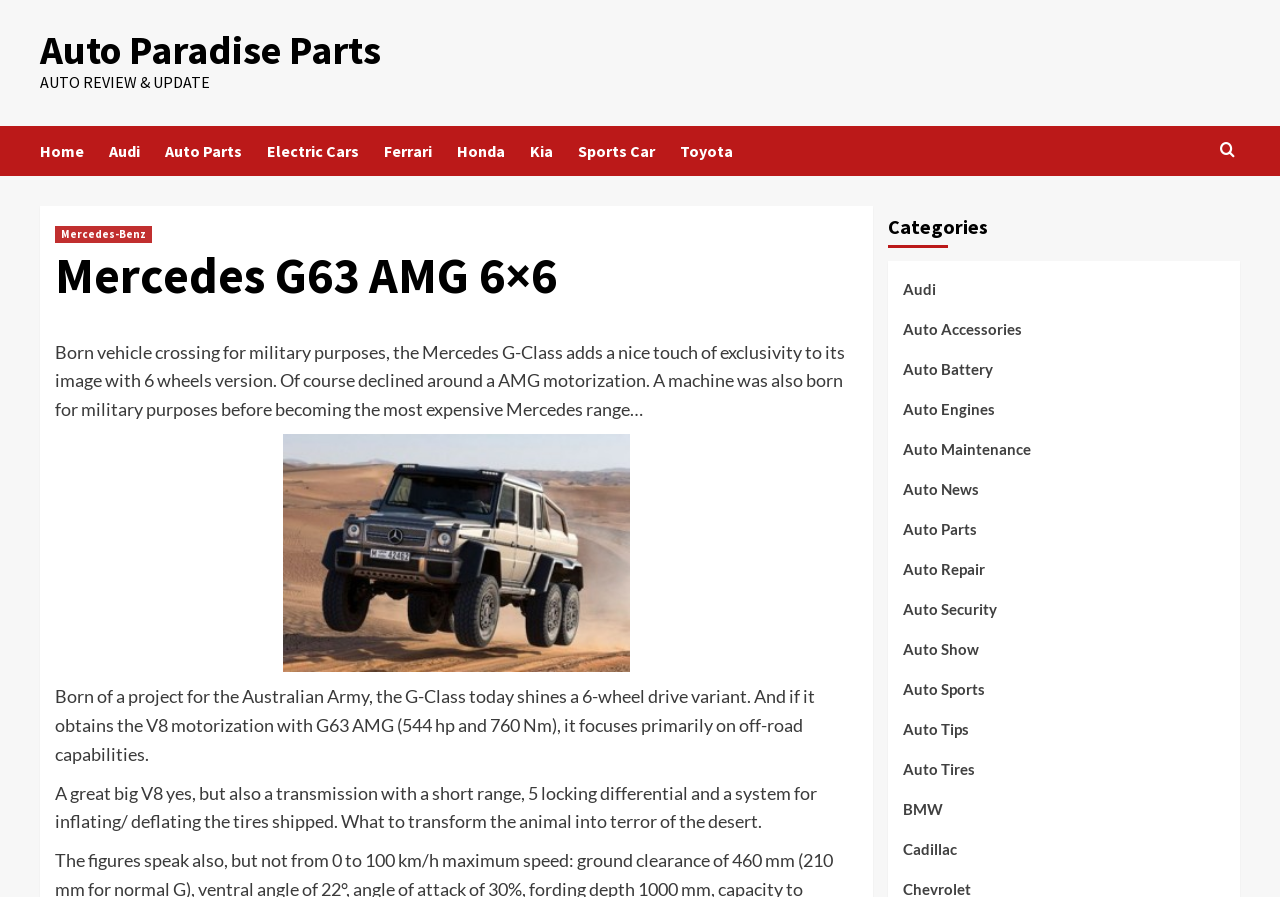Please specify the bounding box coordinates of the clickable section necessary to execute the following command: "Check recent posts".

None